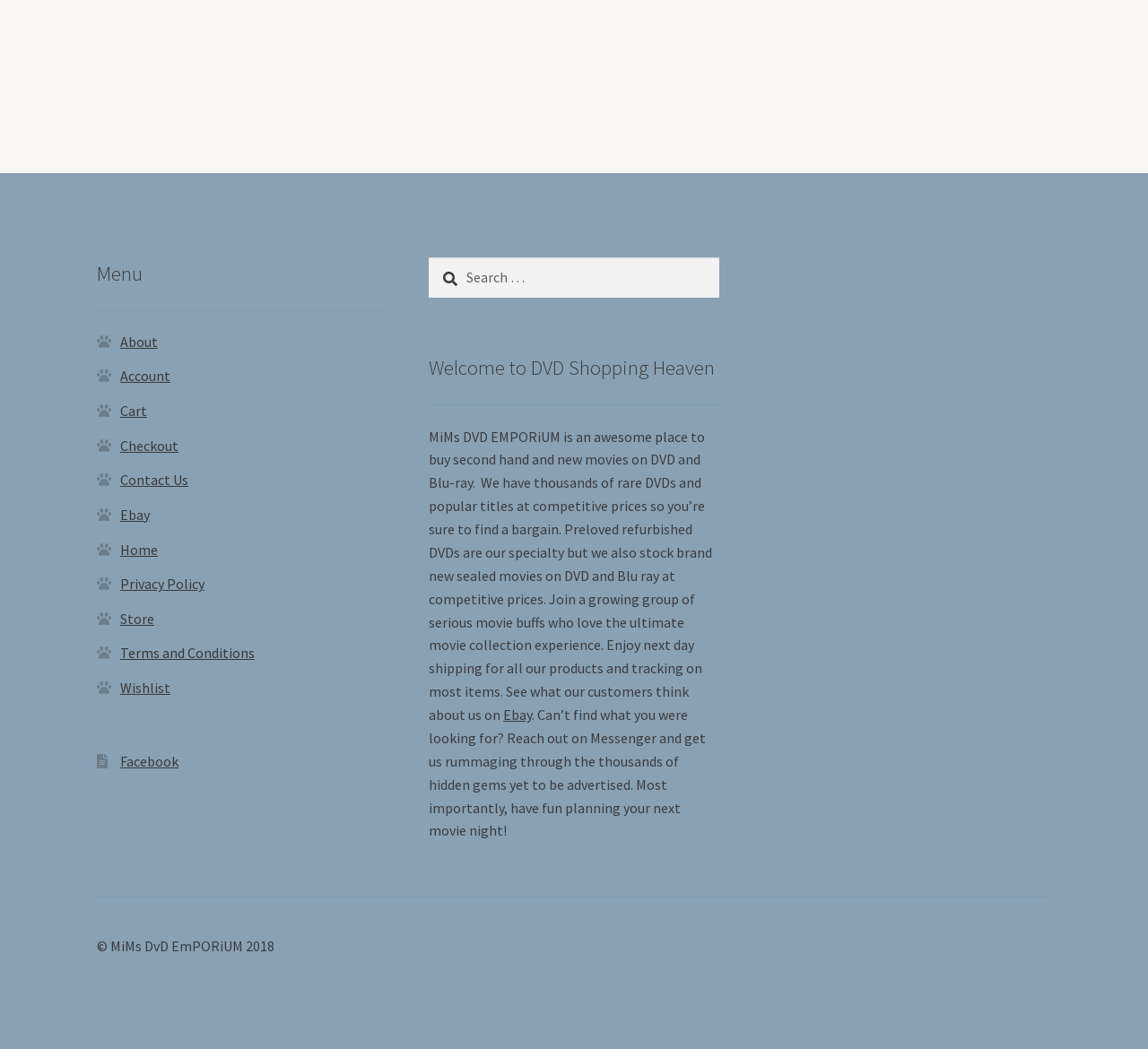Provide a one-word or brief phrase answer to the question:
How many links are in the menu?

14